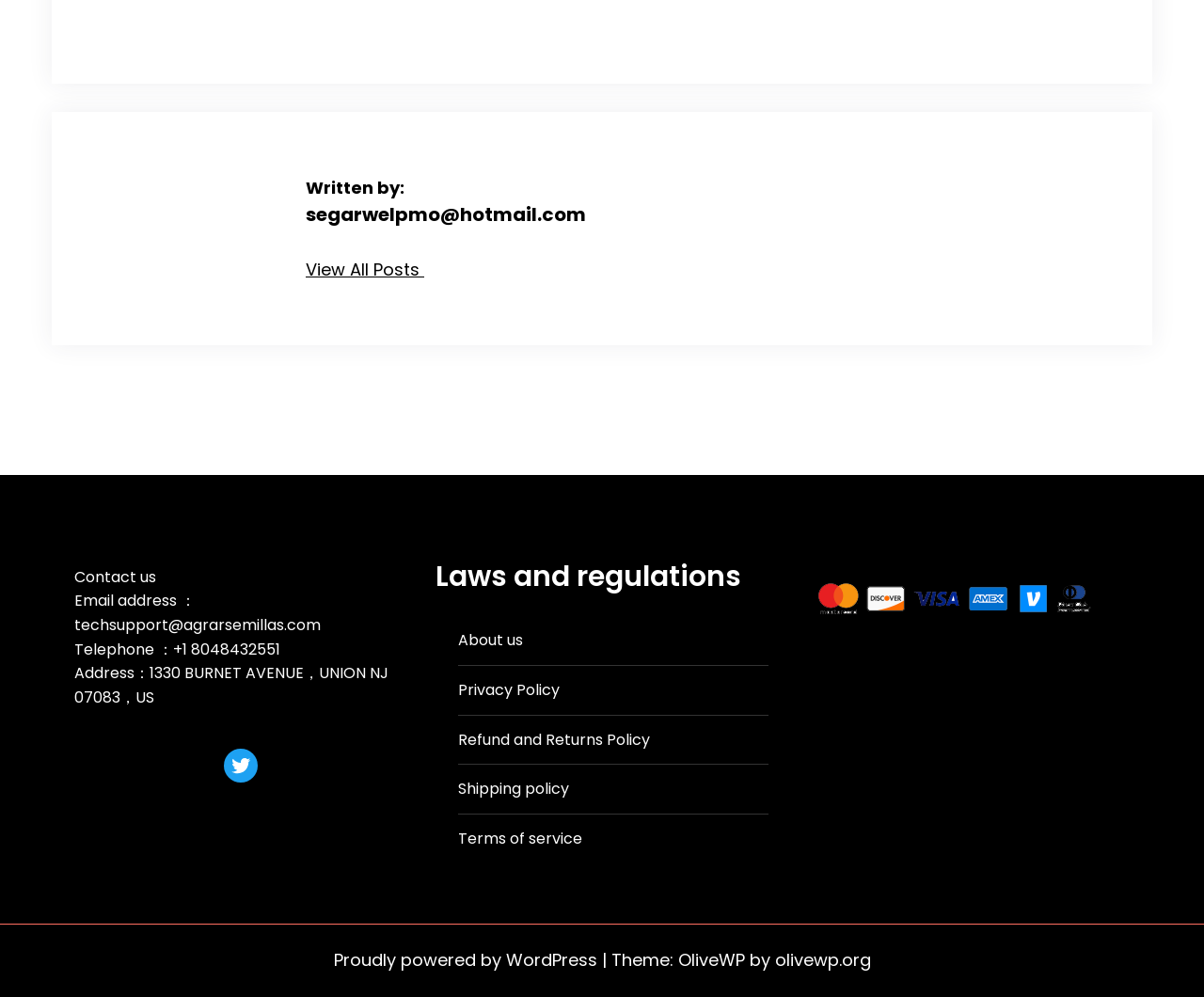Determine the bounding box for the UI element that matches this description: "Spelling Variations".

None